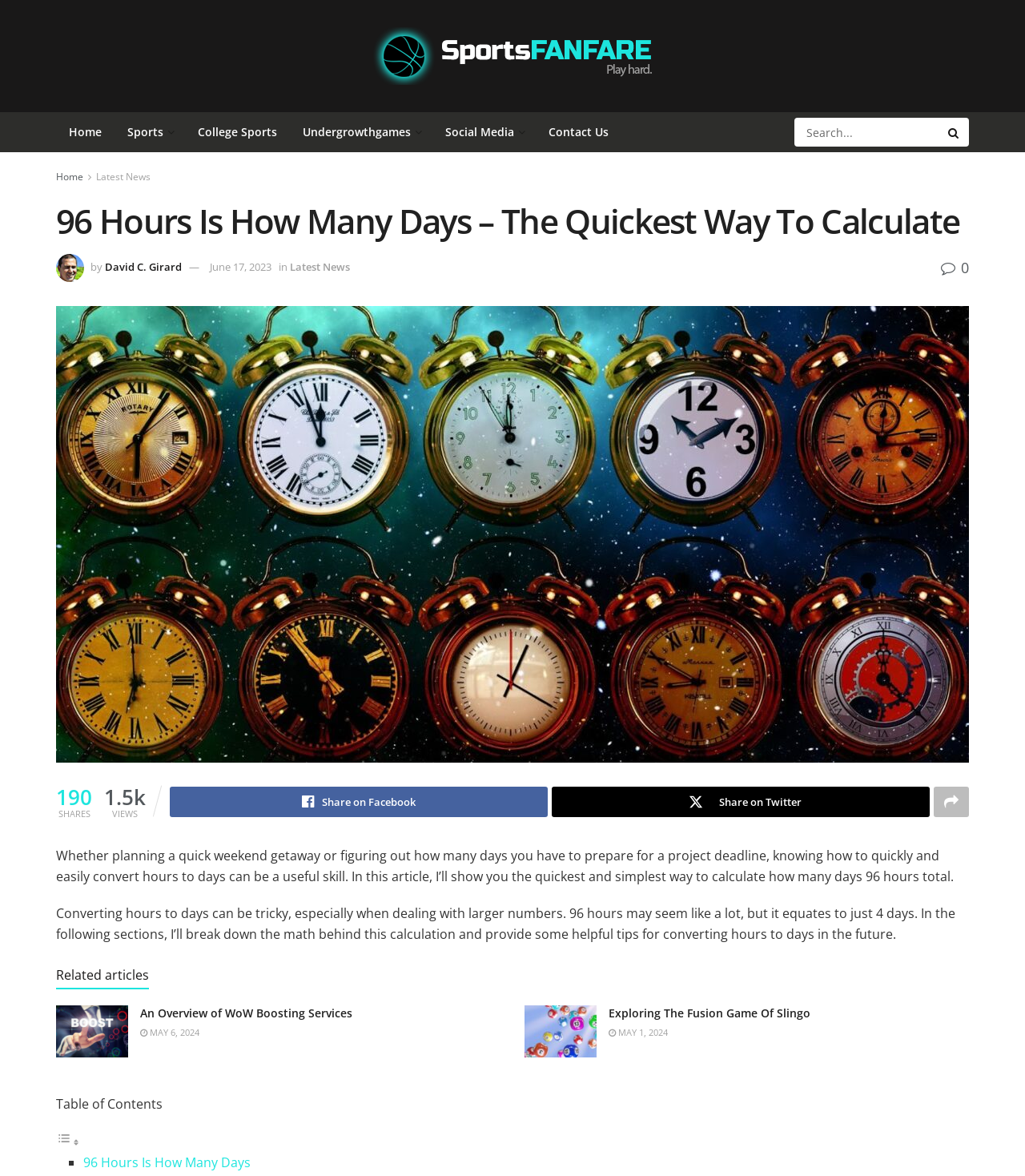Please provide the main heading of the webpage content.

96 Hours Is How Many Days – The Quickest Way To Calculate